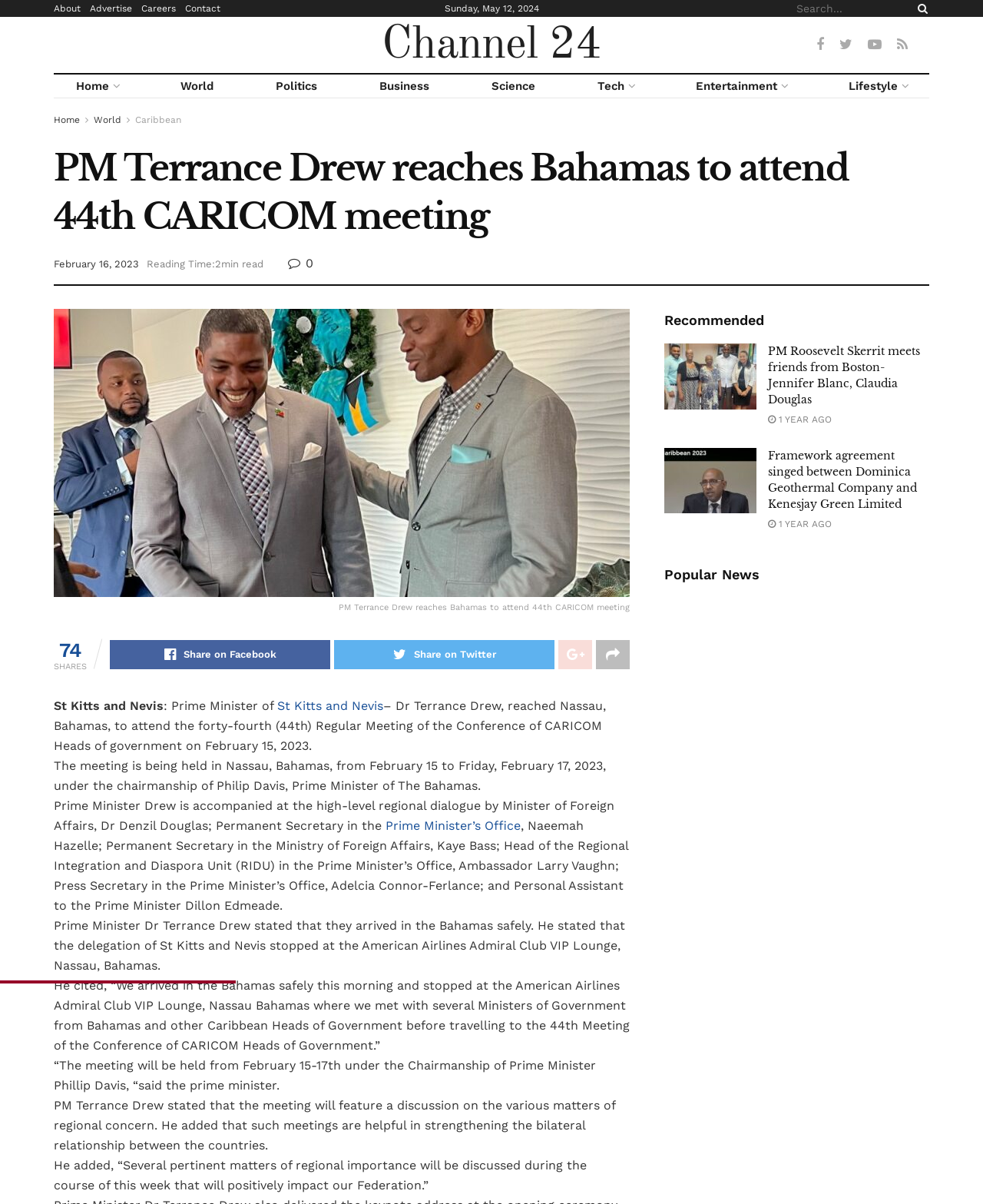Elaborate on the different components and information displayed on the webpage.

The webpage is about a news article titled "PM Terrance Drew reaches Bahamas to attend 44th CARICOM meeting" on Channel 24. At the top of the page, there are several links to different sections of the website, including "About", "Advertise", "Careers", and "Contact". Below these links, there is a search bar and a button with a magnifying glass icon.

On the left side of the page, there is a menu with links to various news categories, such as "Home", "World", "Politics", "Business", "Science", "Tech", "Entertainment", and "Lifestyle". Below this menu, there is a heading with the title of the article, followed by a link to the article and a brief summary of the content.

The main content of the article is divided into several paragraphs, which describe the Prime Minister of St Kitts and Nevis, Dr Terrance Drew, attending the 44th Regular Meeting of the Conference of CARICOM Heads of Government in Nassau, Bahamas. The article includes quotes from the Prime Minister and details about the meeting, including the dates and the attendees.

On the right side of the page, there is a section titled "Recommended" with several links to other news articles, each with a heading, a brief summary, and an image. Below this section, there is a heading titled "Popular News" with more links to news articles.

At the bottom of the page, there are social media sharing links and a count of shares.